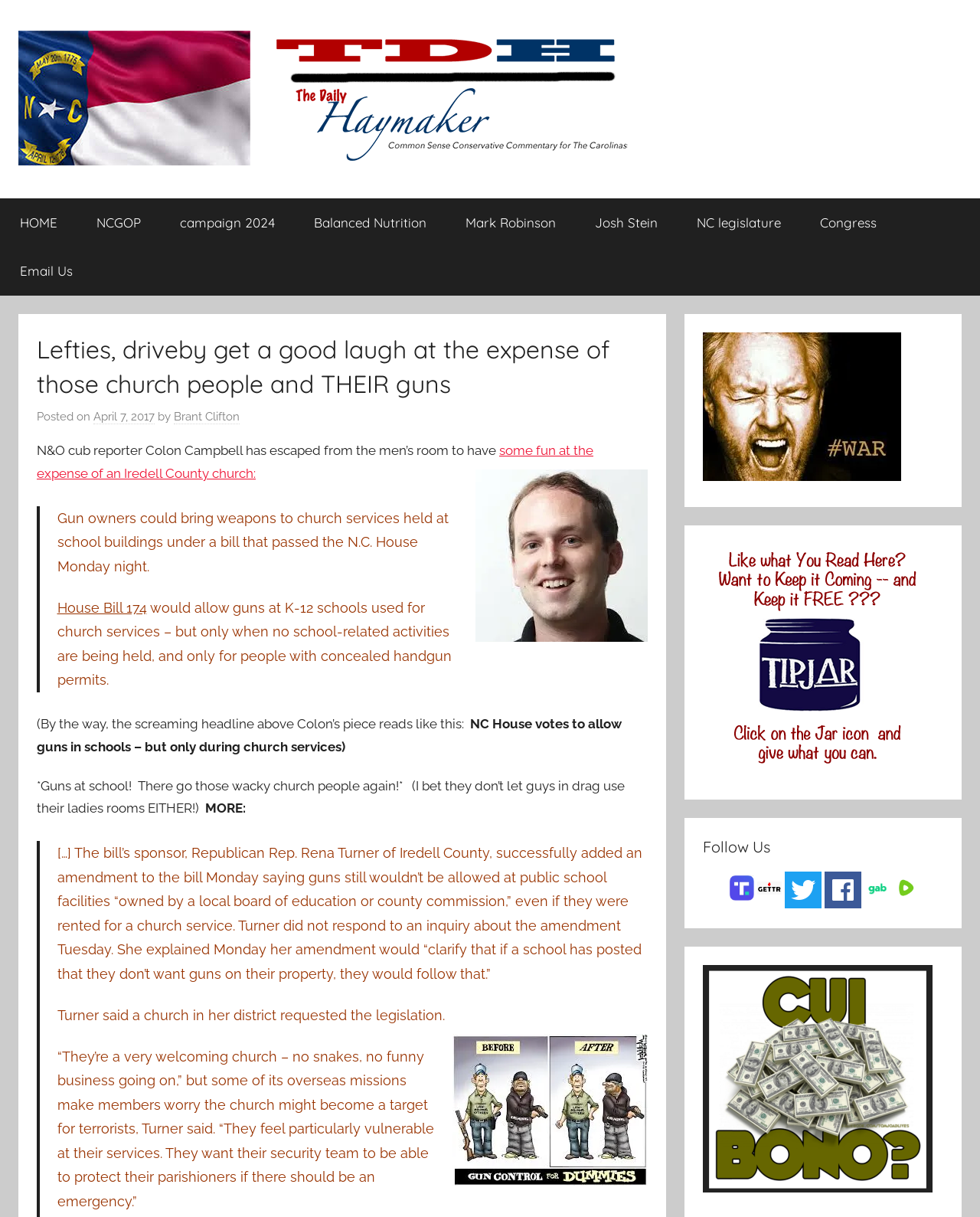Provide a short answer to the following question with just one word or phrase: How many social media platforms are listed at the bottom of the webpage?

5